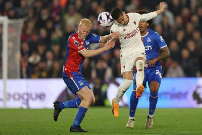Detail everything you observe in the image.

In a spirited clash on the pitch, a Liverpool player, wearing a white jersey, approaches the ball while being closely challenged by an opponent in blue from Crystal Palace. The rival player is seen attempting to impede his progress with an outstretched arm, showcasing the physical intensity often seen in Premier League matches. The background captures the vibrant atmosphere of a packed stadium, emphasizing the competitive nature of the game, as both teams vie for victory. This moment encapsulates the blend of skill and determination that defines top-tier football.